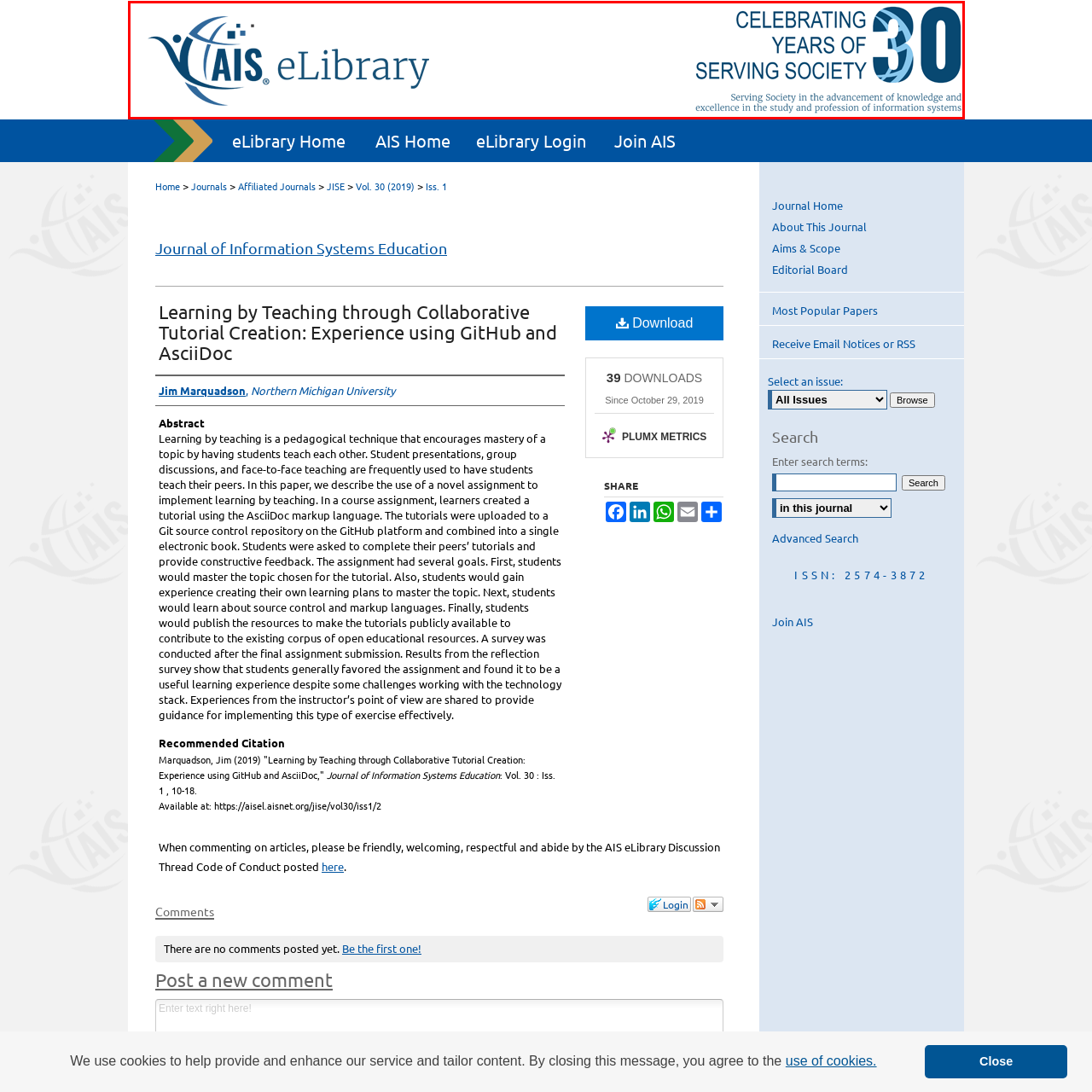What is the milestone anniversary being celebrated?
Focus on the red-bounded area of the image and reply with one word or a short phrase.

30 years